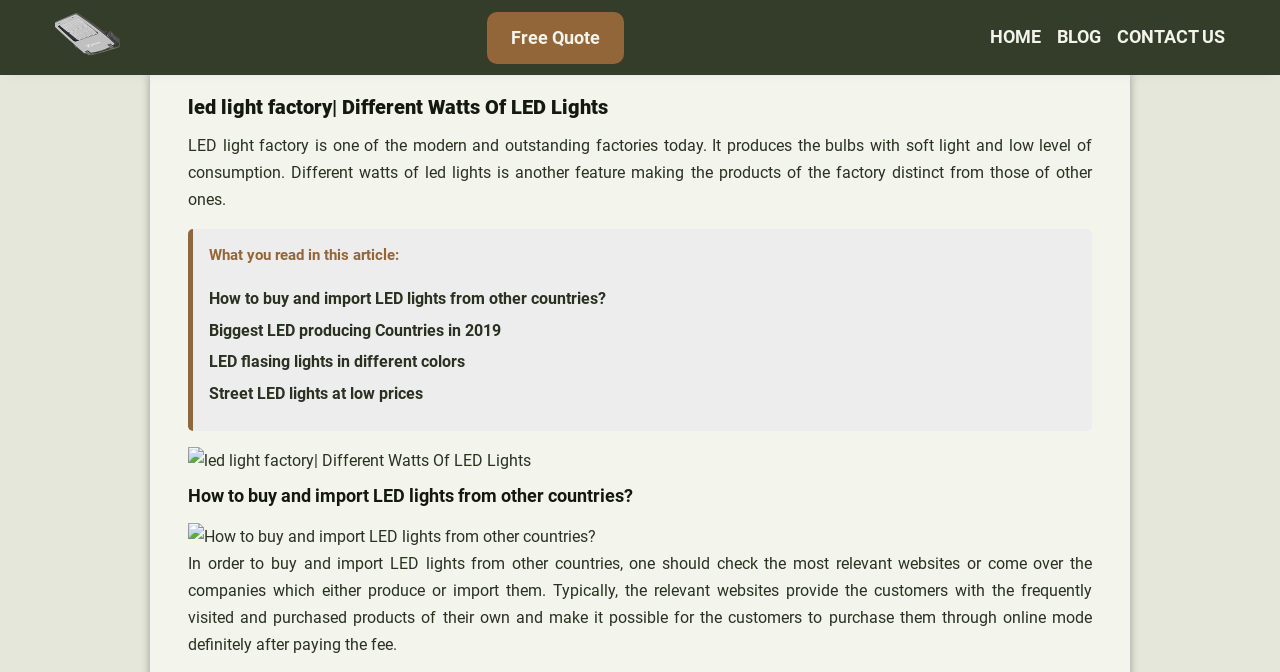Can you specify the bounding box coordinates of the area that needs to be clicked to fulfill the following instruction: "Click on the 'Glintled' logo"?

[0.043, 0.007, 0.094, 0.104]